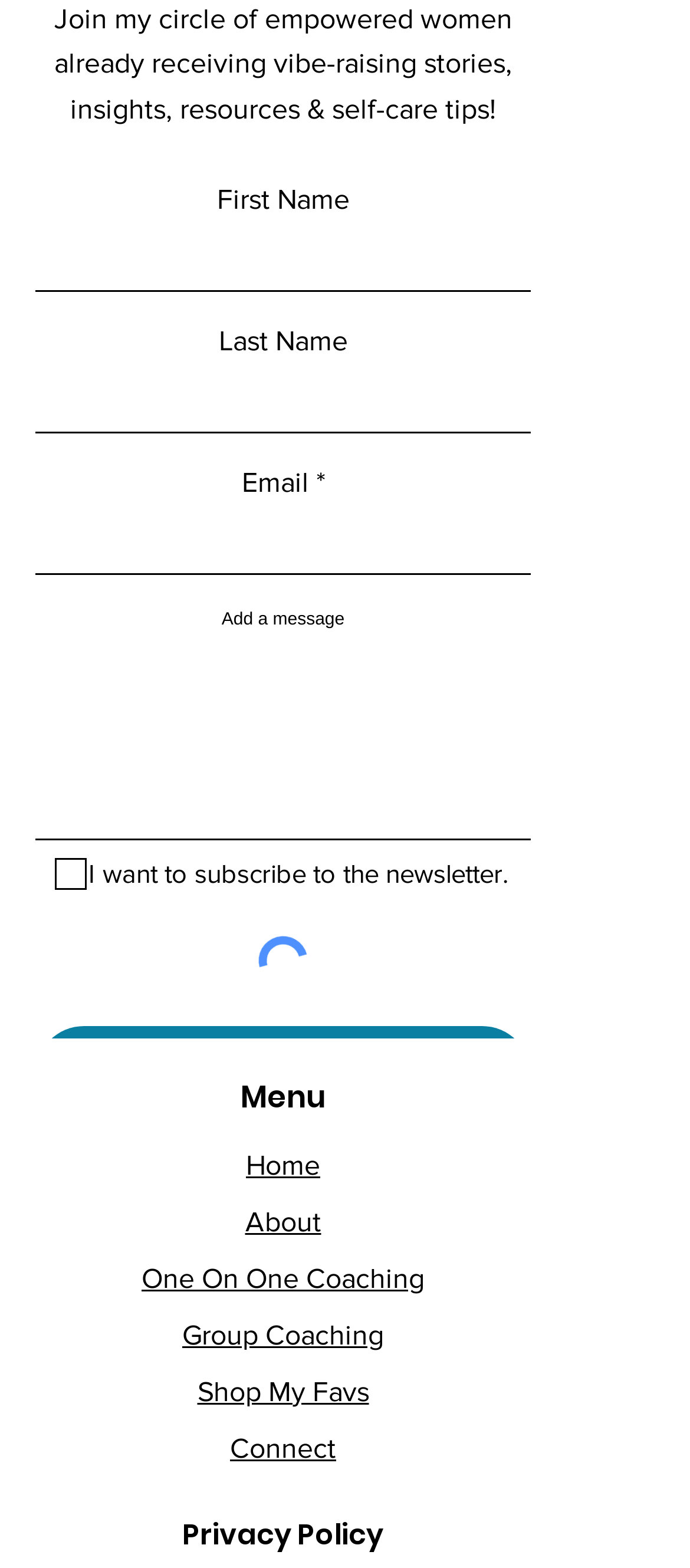Based on the image, please respond to the question with as much detail as possible:
What is the function of the checkbox?

The checkbox is labeled 'I want to subscribe to the newsletter.' and is unchecked by default, suggesting that its function is to allow users to opt-in to receiving newsletters.